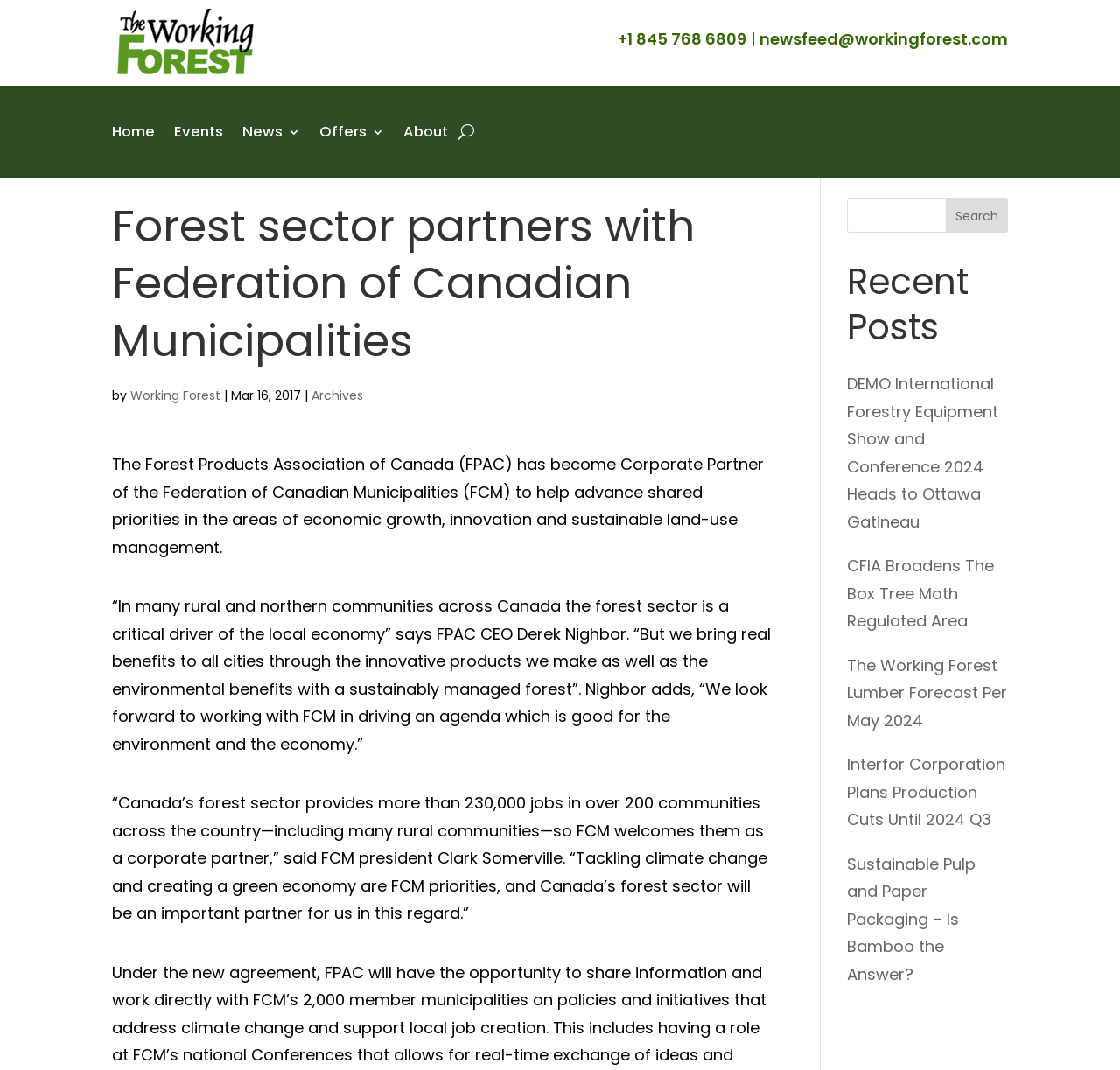Explain in detail what you observe on this webpage.

The webpage is about the Forest Products Association of Canada (FPAC) partnering with the Federation of Canadian Municipalities (FCM). At the top left, there is an image of the OFFICIAL Working Forest LOGO. Next to it, there are contact information links, including a phone number and an email address. 

Below the logo, there is a navigation menu with links to different sections of the website, such as Home, Events, News, Offers, and About. To the right of the navigation menu, there is a button with the letter "U" on it.

The main content of the webpage is an article about the partnership between FPAC and FCM. The article title, "Forest sector partners with Federation of Canadian Municipalities", is displayed prominently. Below the title, there is a byline with the name "Working Forest" and the date "Mar 16, 2017". 

The article text describes the partnership and its goals, with quotes from FPAC CEO Derek Nighbor and FCM president Clark Somerville. The text is divided into three paragraphs.

To the right of the article, there is a search bar with a search button. Below the search bar, there is a section titled "Recent Posts" with links to several news articles, including "DEMO International Forestry Equipment Show and Conference 2024 Heads to Ottawa Gatineau", "CFIA Broadens The Box Tree Moth Regulated Area", and others.